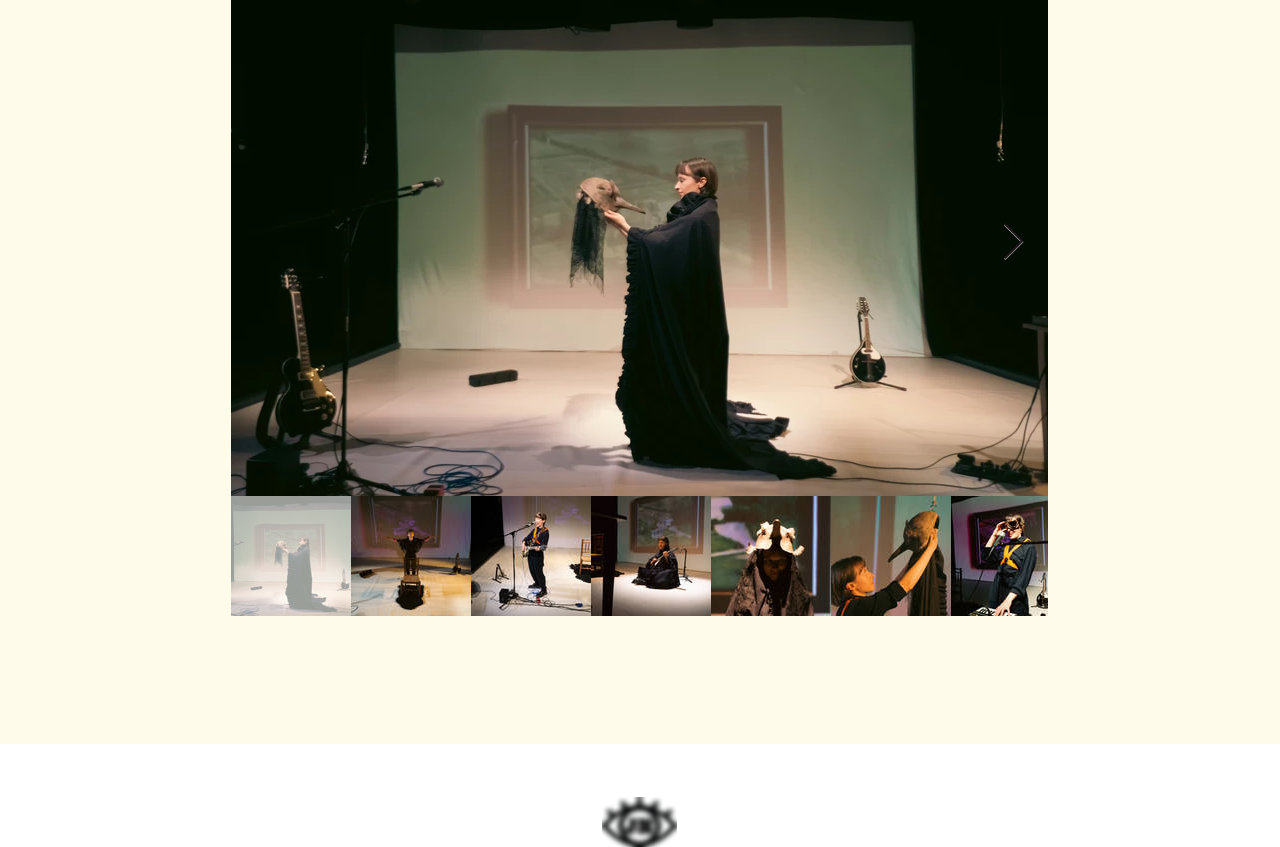How many social media links are there?
Using the information from the image, give a concise answer in one word or a short phrase.

9